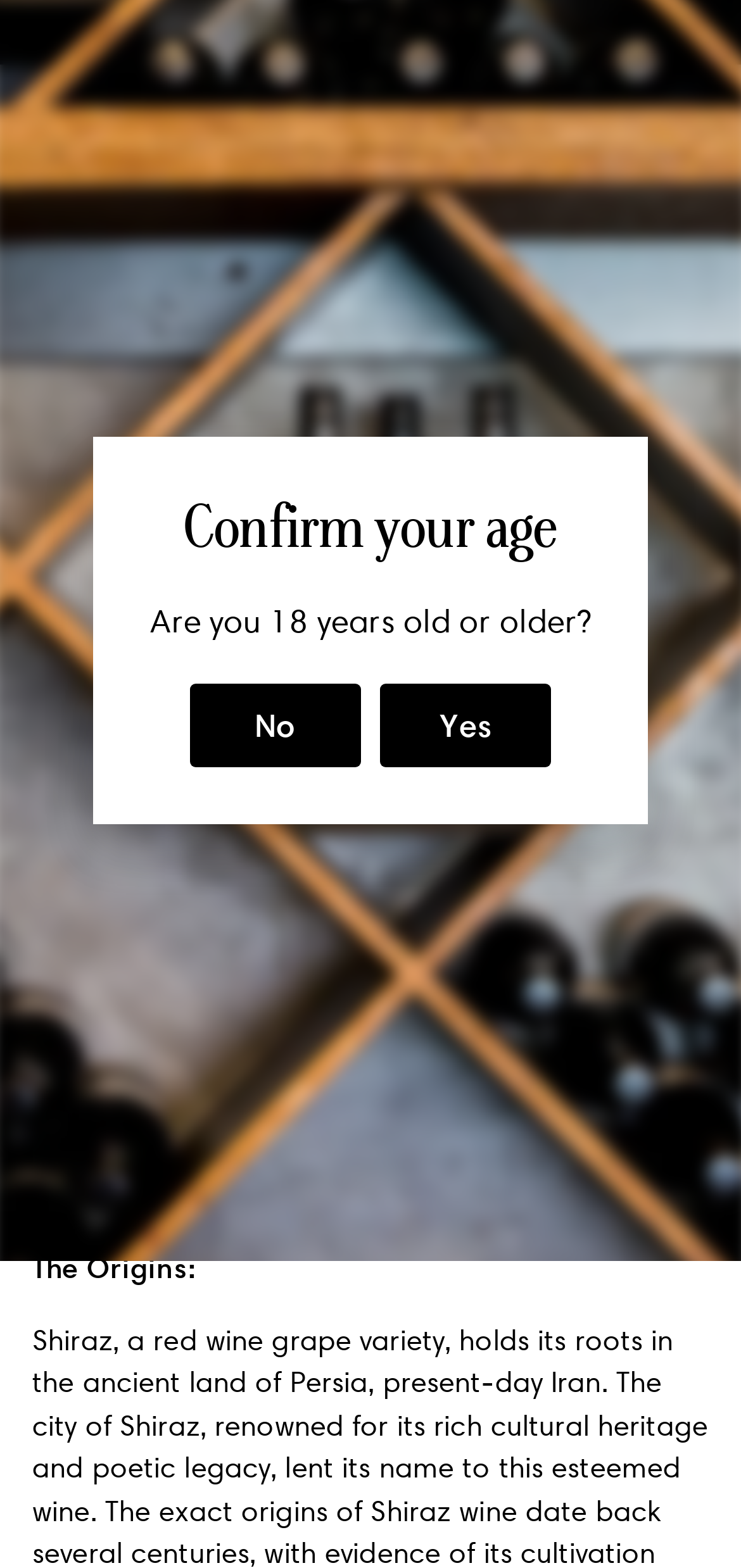Pinpoint the bounding box coordinates of the element to be clicked to execute the instruction: "Click the 'SEARCH' link".

[0.641, 0.06, 0.762, 0.131]